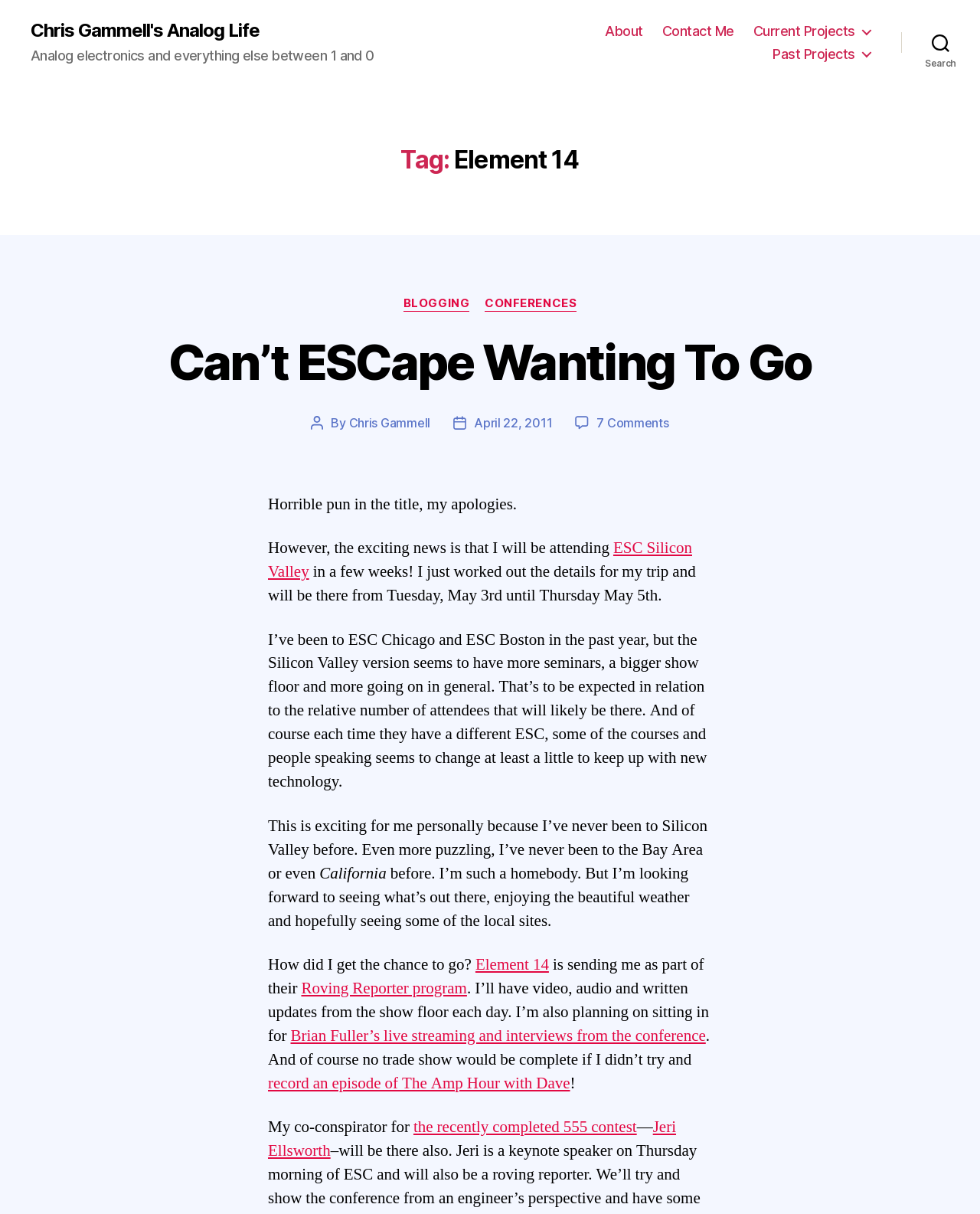Please find and report the bounding box coordinates of the element to click in order to perform the following action: "Check the 'Current Projects' page". The coordinates should be expressed as four float numbers between 0 and 1, in the format [left, top, right, bottom].

[0.769, 0.019, 0.888, 0.032]